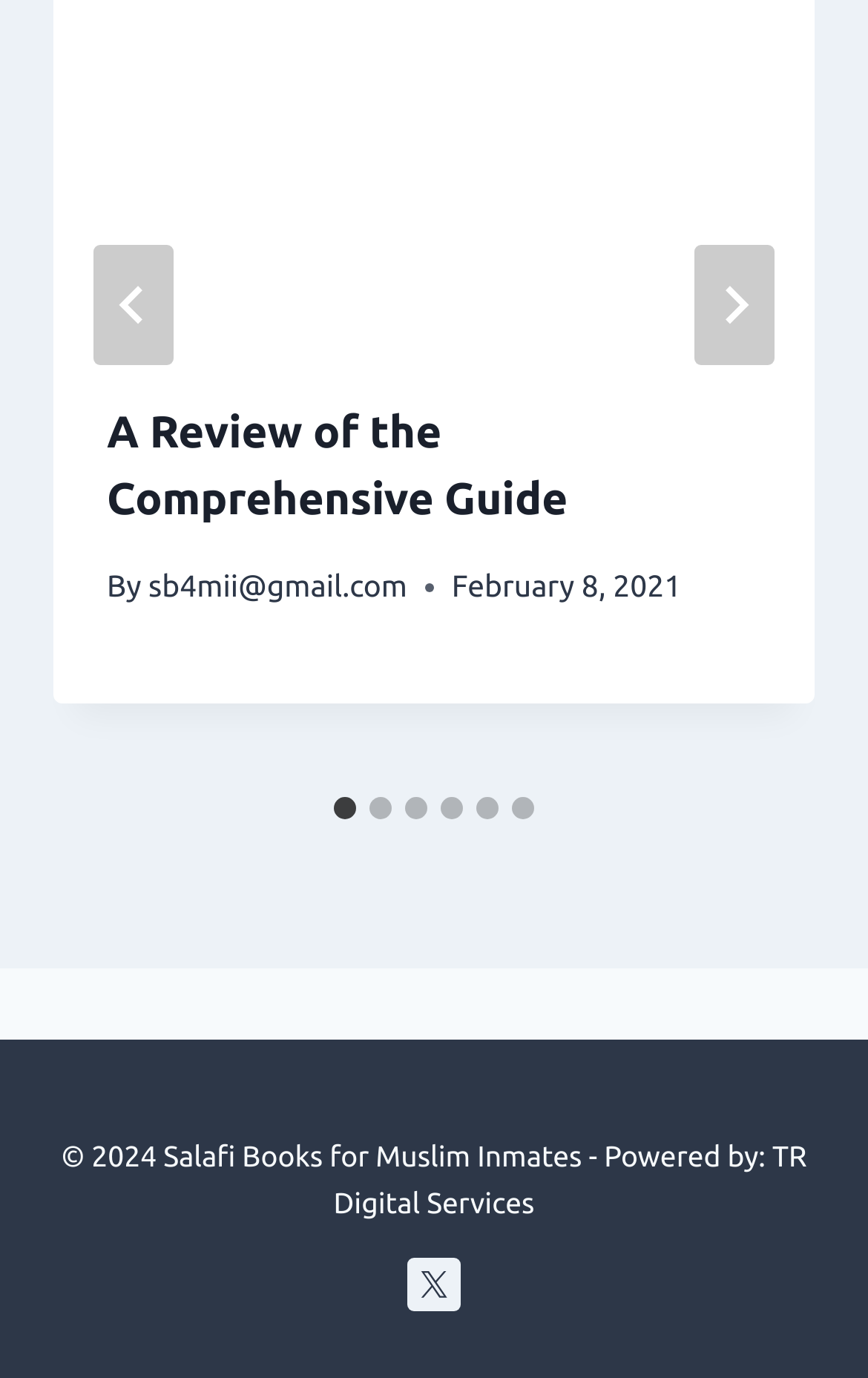Respond to the question below with a single word or phrase:
What is the date of the review?

February 8, 2021